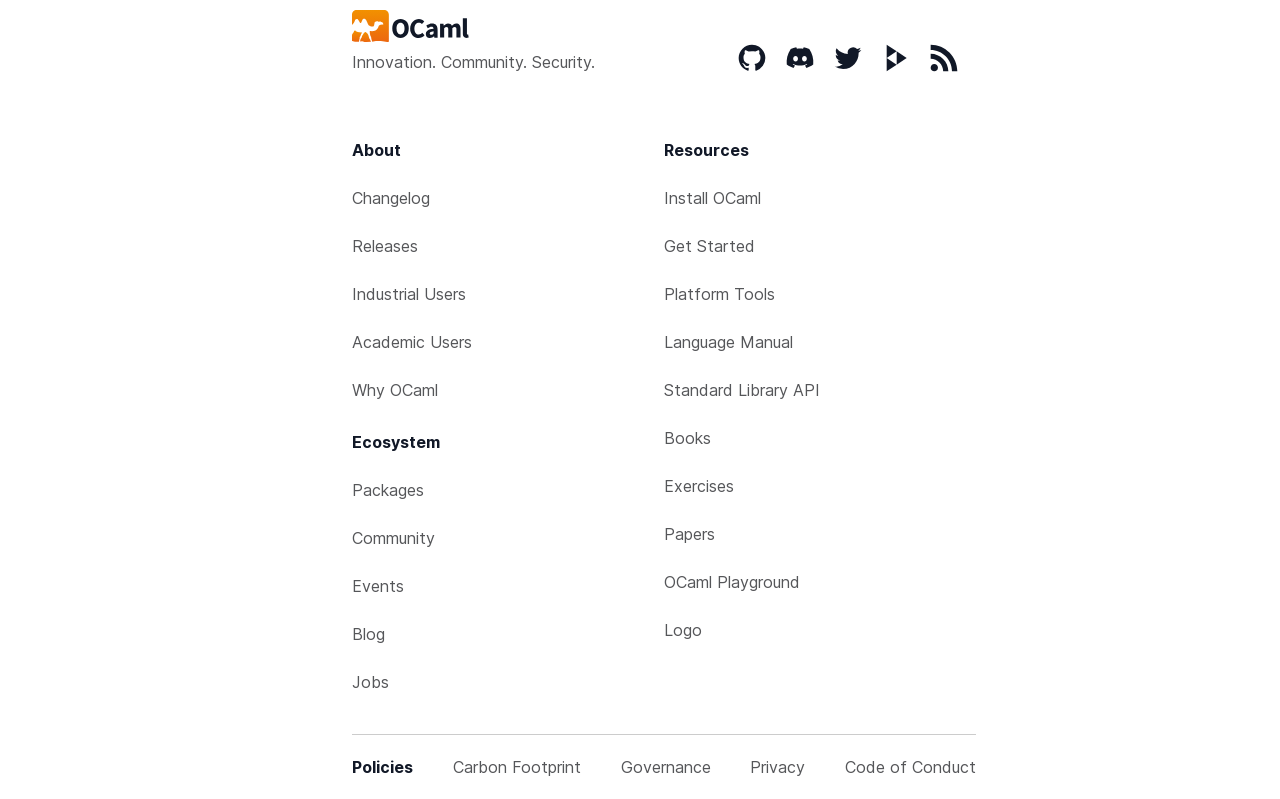Given the content of the image, can you provide a detailed answer to the question?
How many policy links are available?

There are four policy links available, which are Carbon Footprint, Governance, Privacy, and Code of Conduct. These links can be found at the bottom of the webpage.